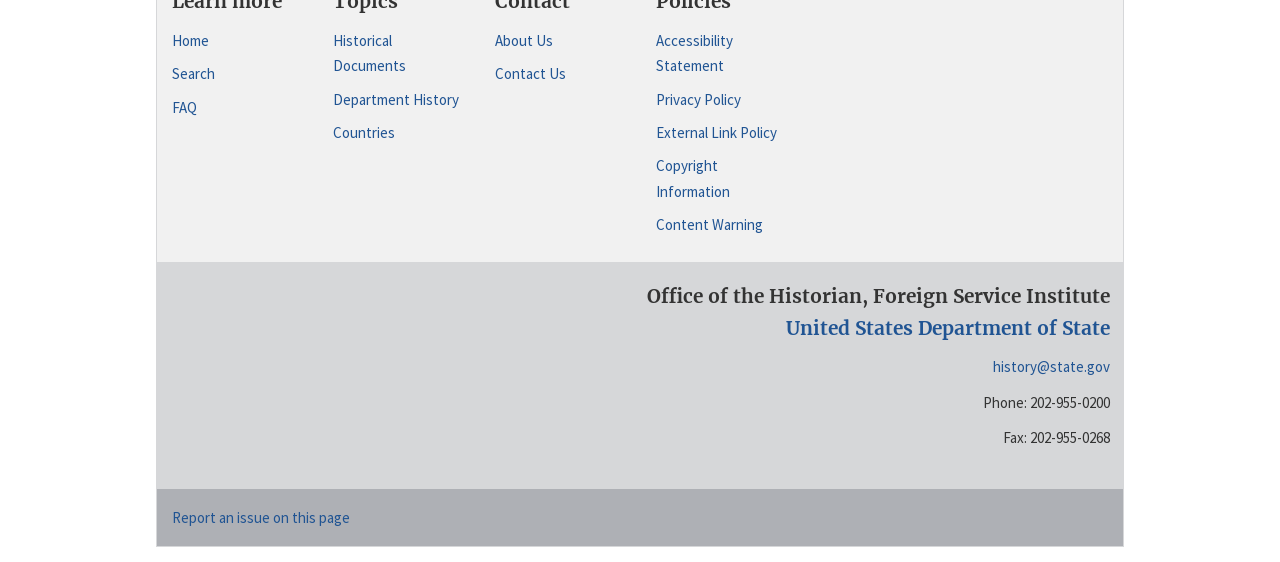Please find the bounding box coordinates of the clickable region needed to complete the following instruction: "go to home page". The bounding box coordinates must consist of four float numbers between 0 and 1, i.e., [left, top, right, bottom].

[0.134, 0.049, 0.237, 0.095]